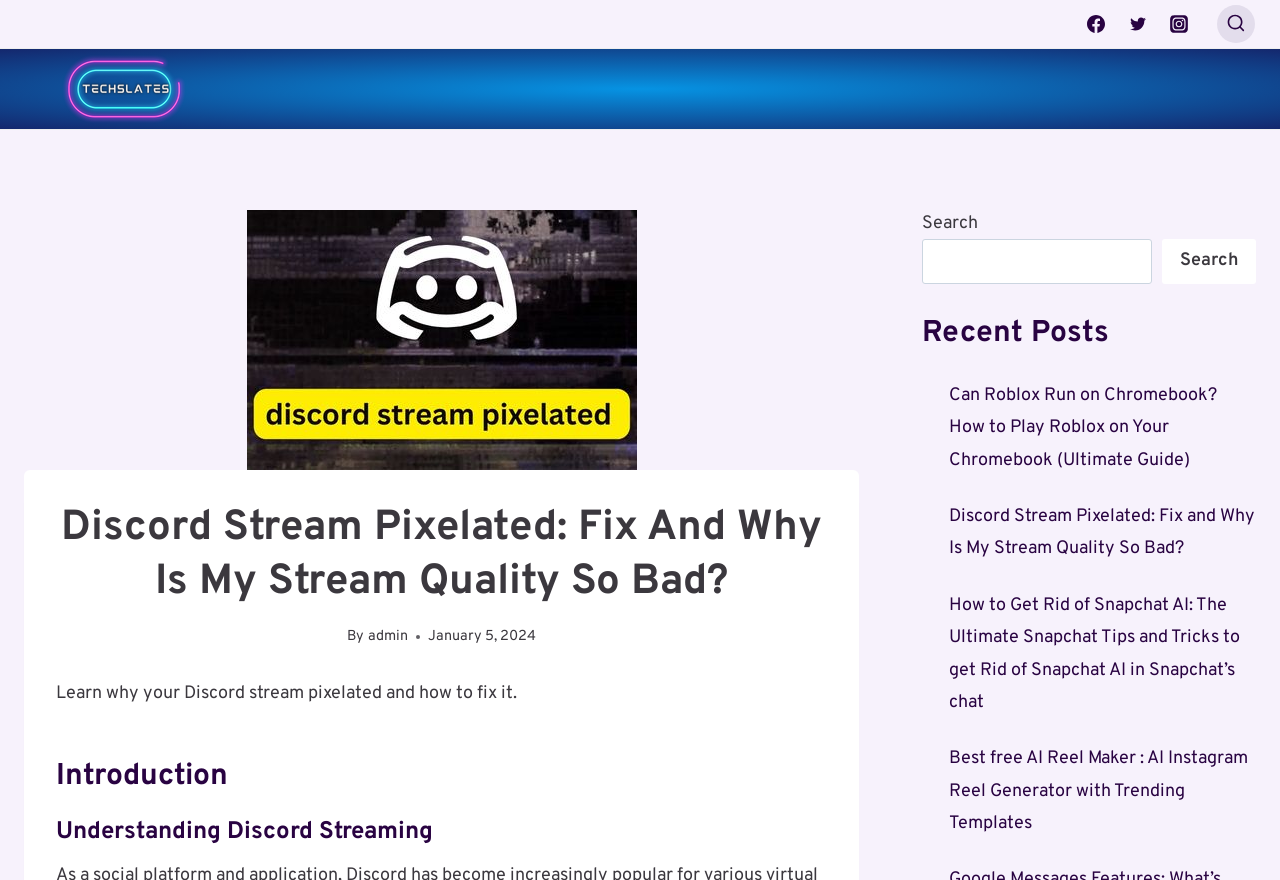Could you find the bounding box coordinates of the clickable area to complete this instruction: "Read the article about Roblox on Chromebook"?

[0.741, 0.436, 0.951, 0.536]